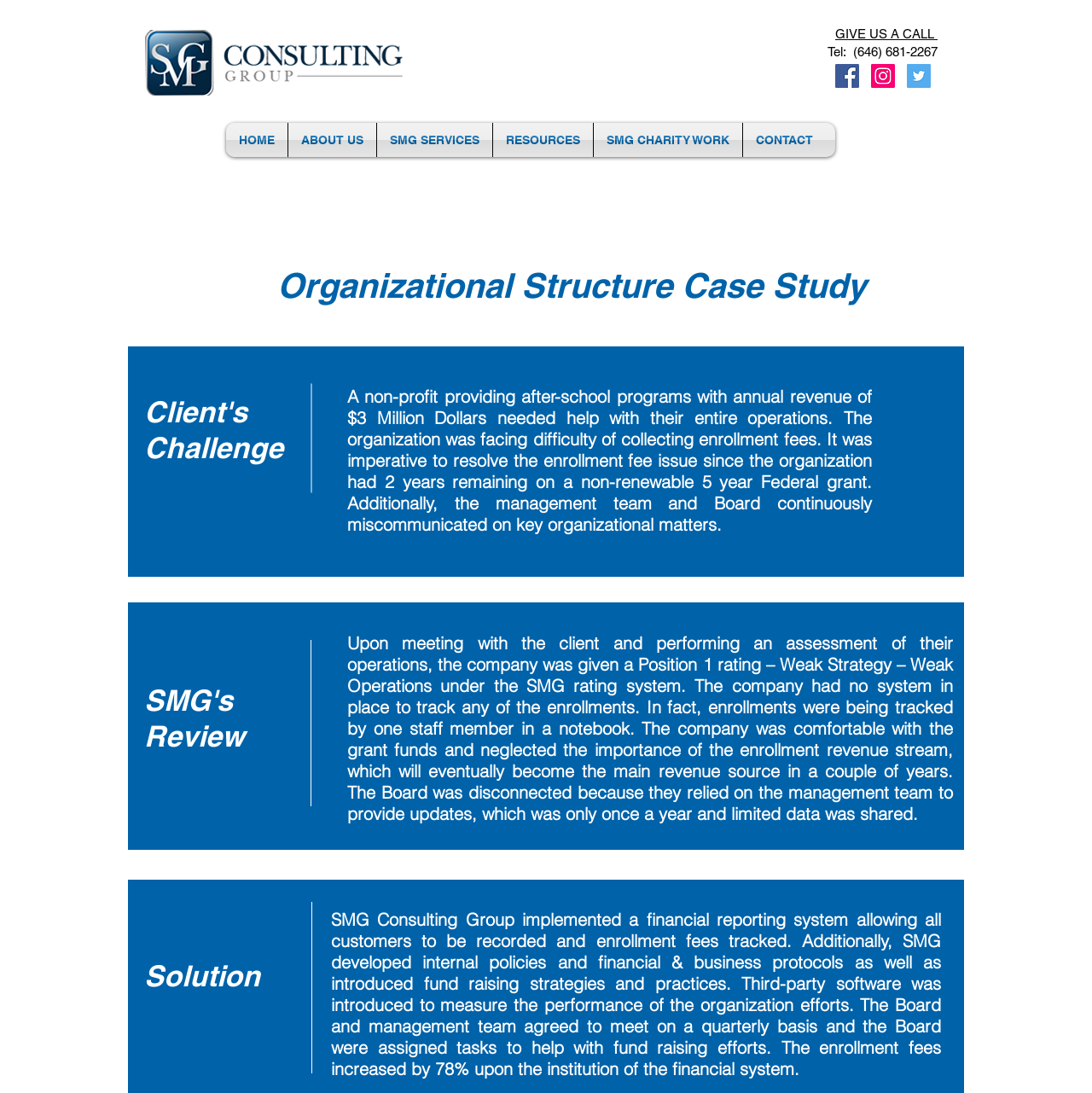Please identify the bounding box coordinates of the clickable area that will fulfill the following instruction: "Contact the company". The coordinates should be in the format of four float numbers between 0 and 1, i.e., [left, top, right, bottom].

[0.68, 0.112, 0.756, 0.144]